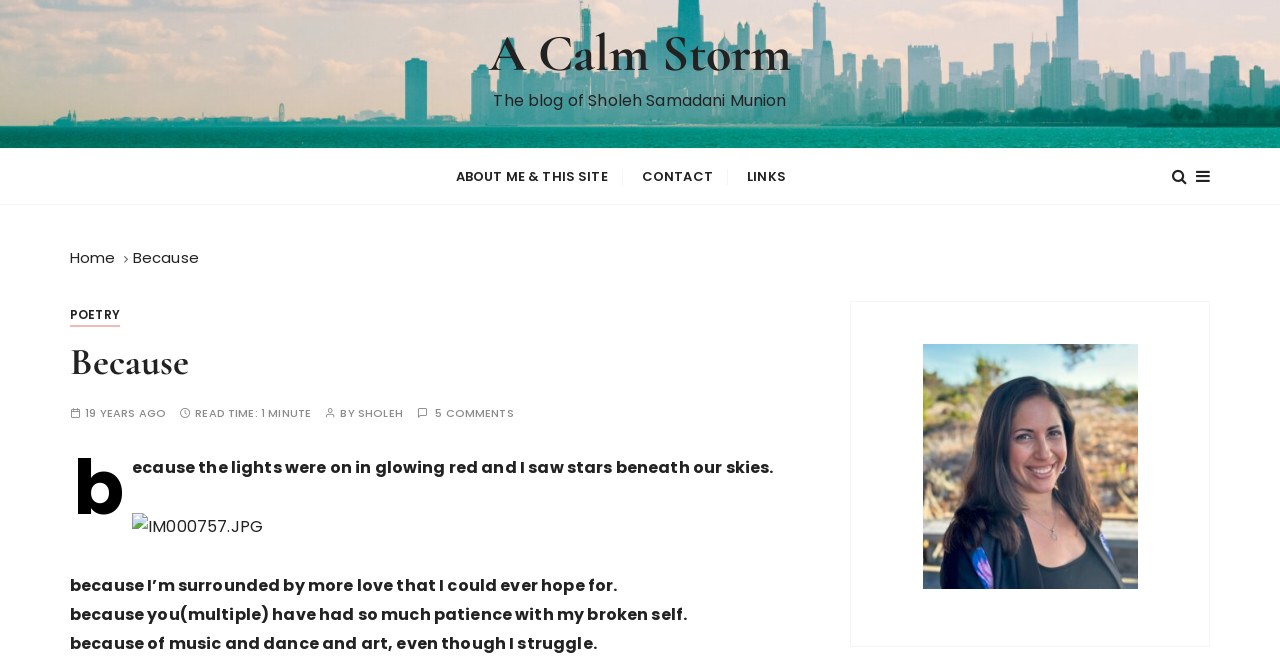What is the name of the blog author?
Provide a fully detailed and comprehensive answer to the question.

The answer can be found by looking at the StaticText element with the text 'The blog of Sholeh Samadani Munion' which is a subtitle of the webpage, indicating that Sholeh Samadani Munion is the author of the blog.